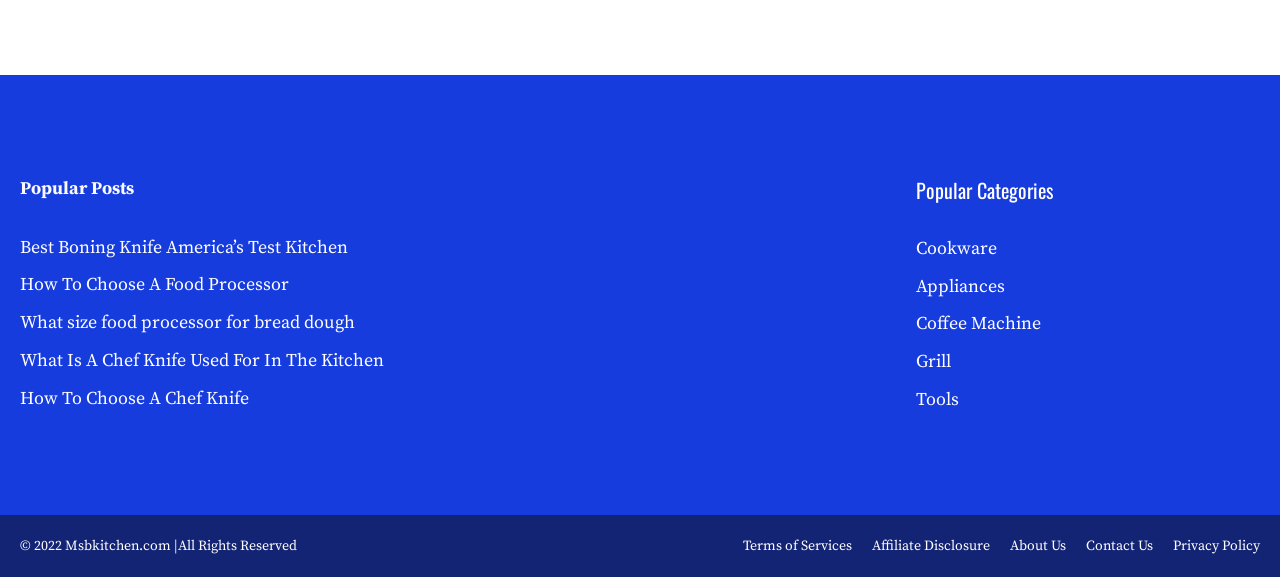Determine the bounding box coordinates for the region that must be clicked to execute the following instruction: "contact us".

[0.848, 0.93, 0.901, 0.962]